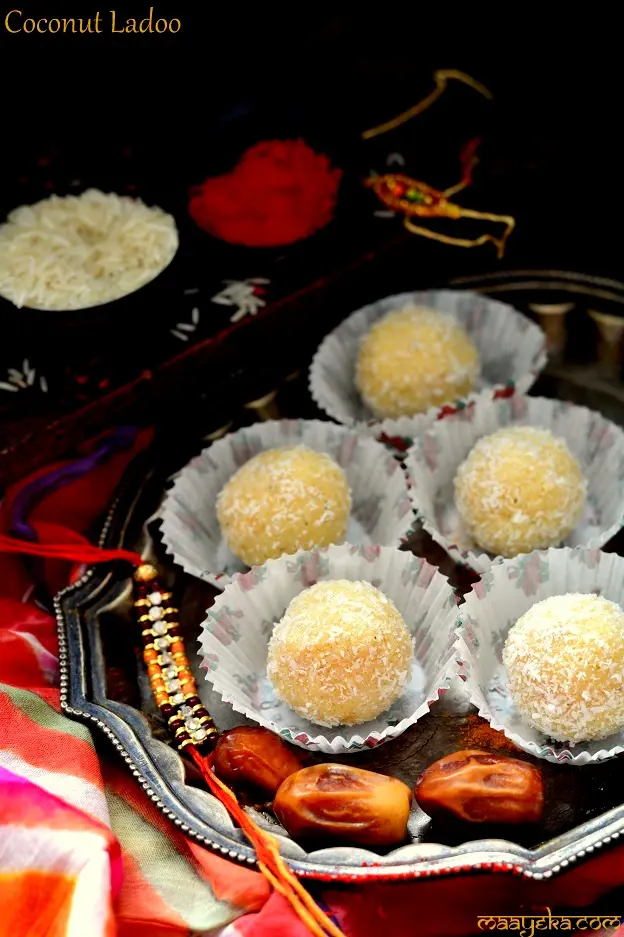Provide an in-depth description of the image you see.

This vibrant image showcases an elegant display of **Coconut Ladoo**, a traditional sweet treat made from grated coconut, condensed milk, and often flavored with cardamom. The ladoos are arranged neatly in decorative white paper cups, presenting a delightful visual feast with a soft, golden hue that contrasts beautifully against the backdrop. Surrounding the ladoos are various colorful items, including a bowl of rice, a mound of bright red powder, and dates, which add to the festive atmosphere. The rich textures and colors are accentuated by the intricate silver platter and colorful textiles beneath, evoking a sense of celebration and heritage. This dish is not only a favorite during festivals and special occasions but also a delightful treat at any gathering.